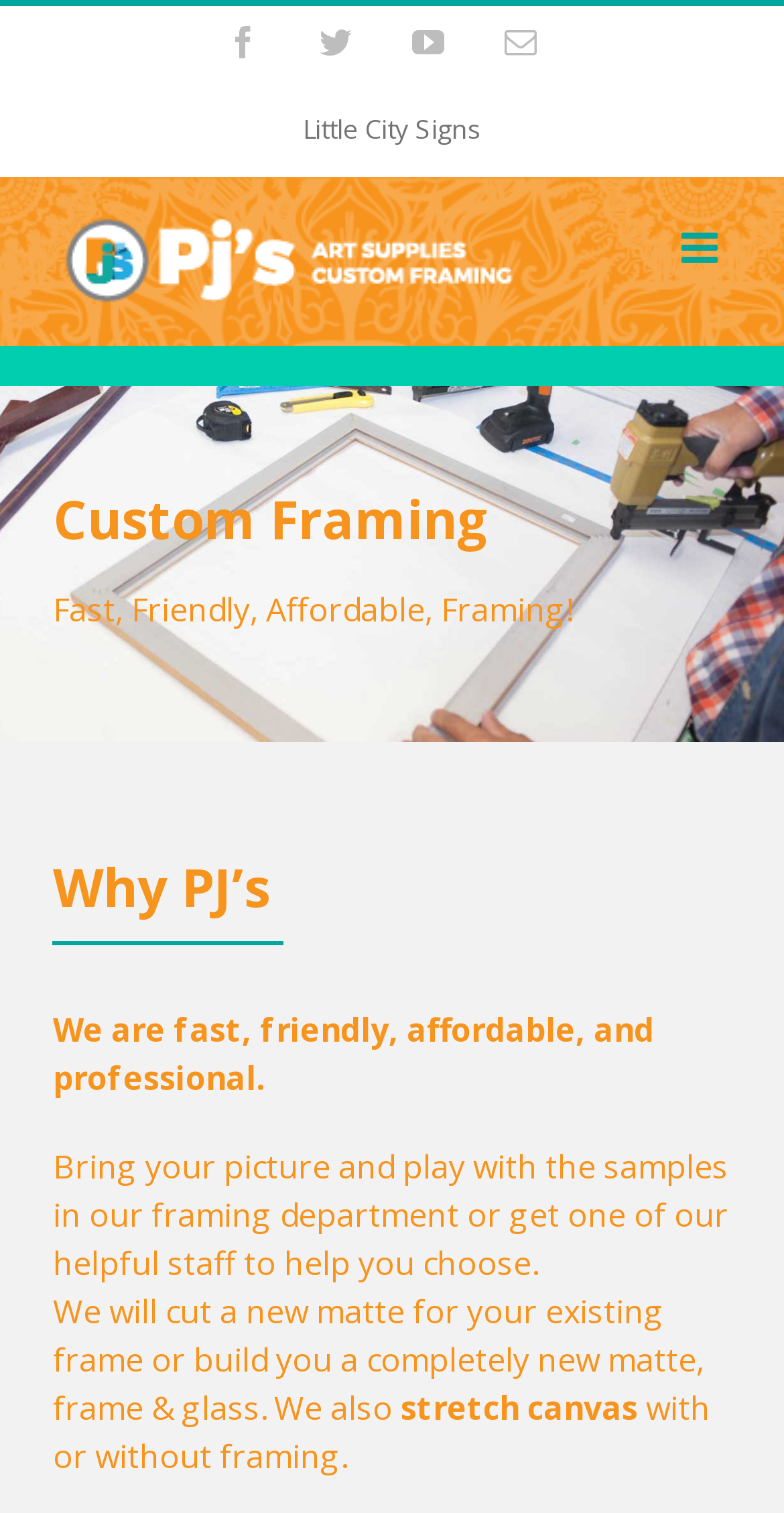What is the main service offered by PJ's?
Answer with a single word or phrase by referring to the visual content.

Custom Framing